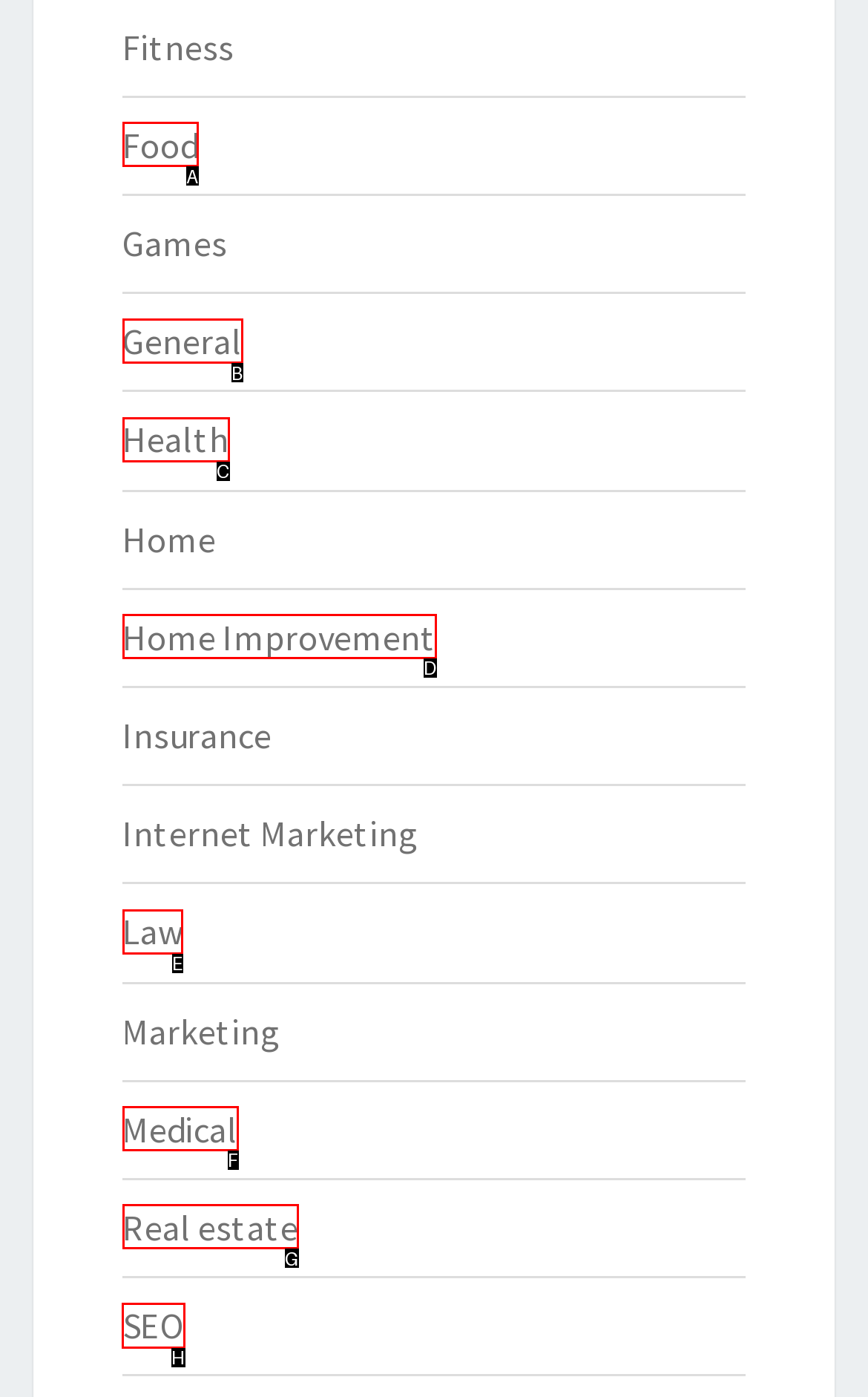Determine the letter of the UI element that you need to click to perform the task: Go to SEO.
Provide your answer with the appropriate option's letter.

H